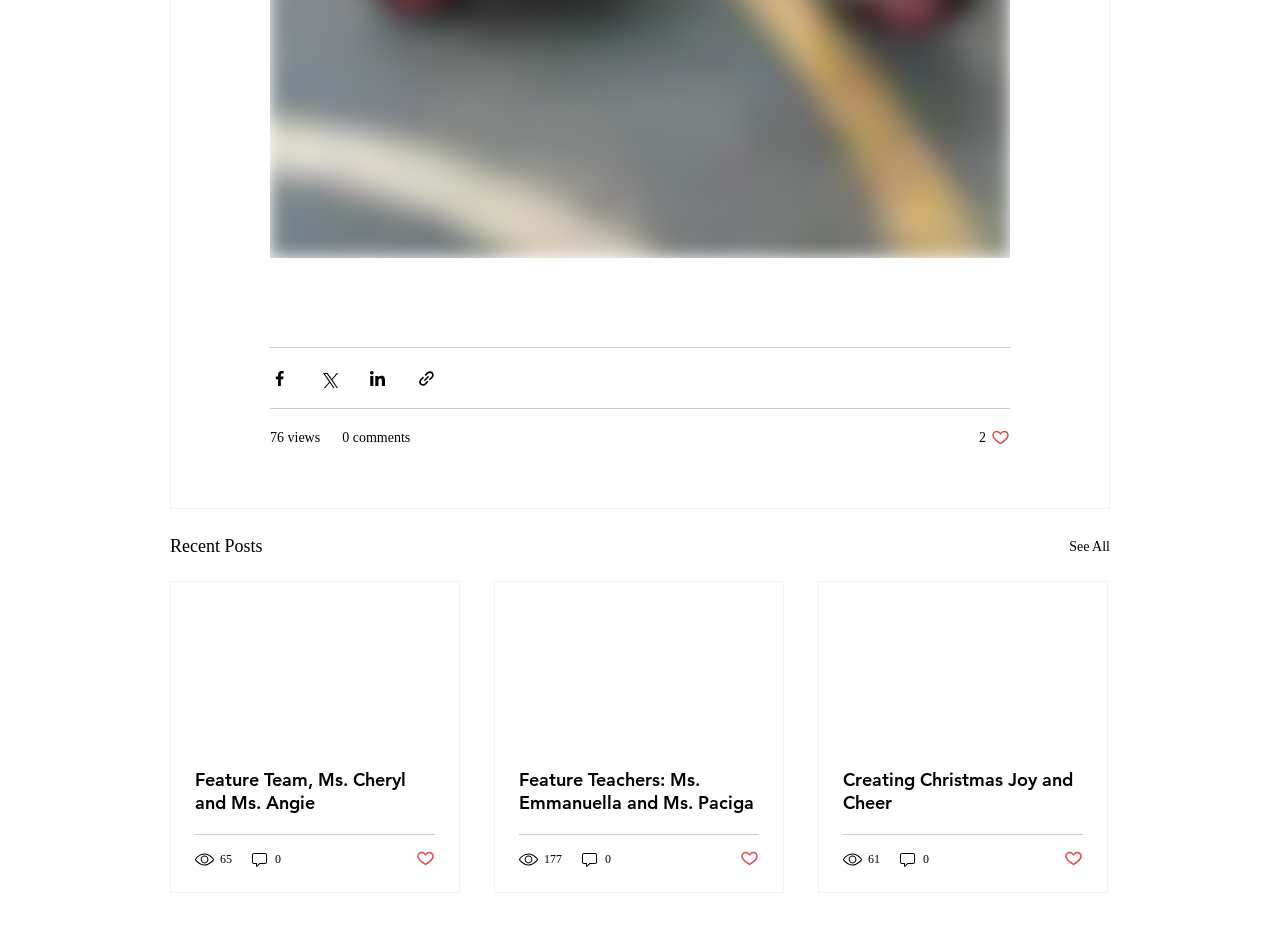Can you pinpoint the bounding box coordinates for the clickable element required for this instruction: "Share via Facebook"? The coordinates should be four float numbers between 0 and 1, i.e., [left, top, right, bottom].

[0.211, 0.391, 0.226, 0.411]